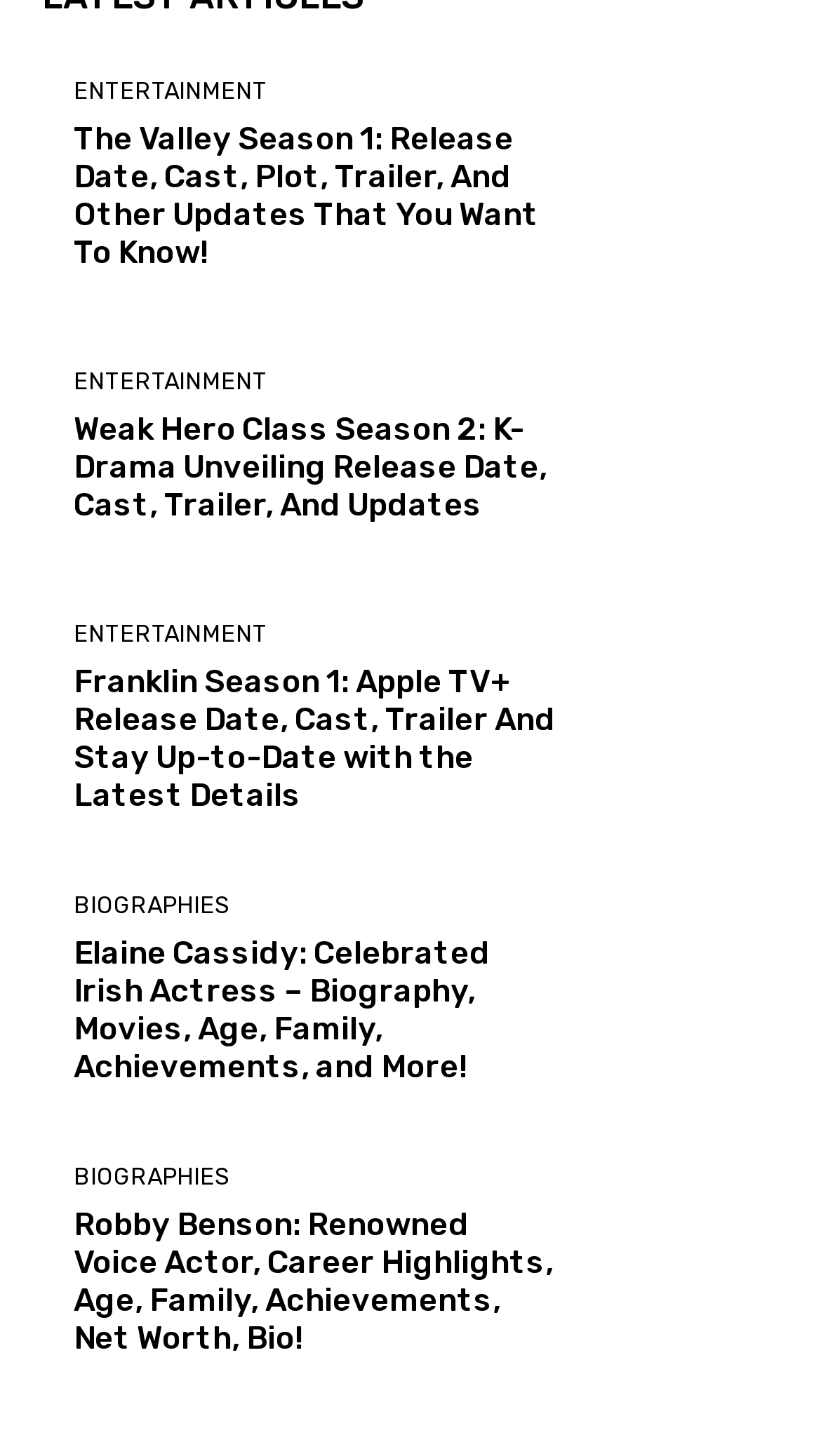Please locate the bounding box coordinates of the element that needs to be clicked to achieve the following instruction: "Read biography of Elaine Cassidy". The coordinates should be four float numbers between 0 and 1, i.e., [left, top, right, bottom].

[0.679, 0.604, 0.949, 0.755]